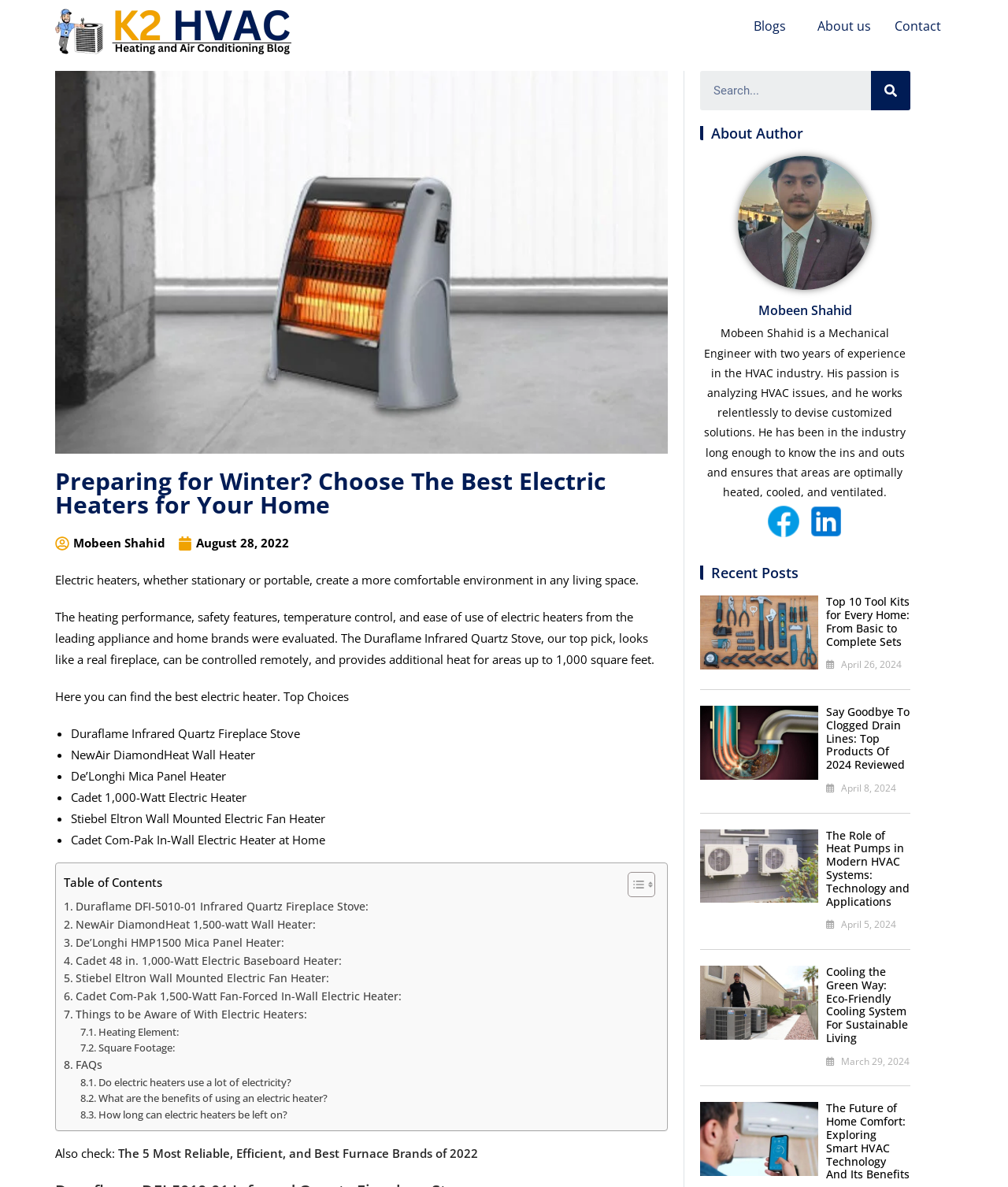Using the format (top-left x, top-left y, bottom-right x, bottom-right y), and given the element description, identify the bounding box coordinates within the screenshot: Mobeen Shahid

[0.055, 0.449, 0.164, 0.467]